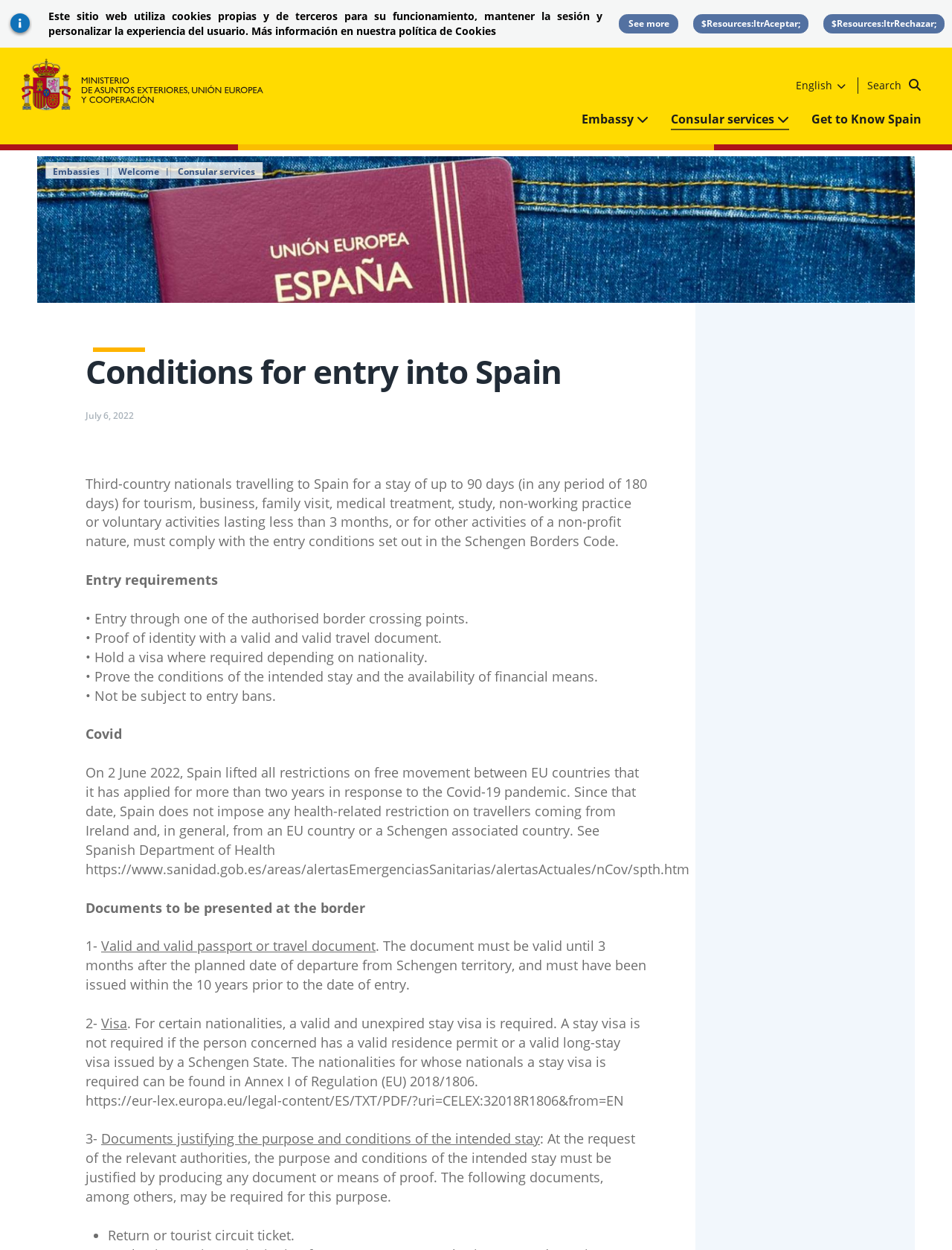For the following element description, predict the bounding box coordinates in the format (top-left x, top-left y, bottom-right x, bottom-right y). All values should be floating point numbers between 0 and 1. Description: Get to Know Spain

[0.841, 0.095, 0.98, 0.111]